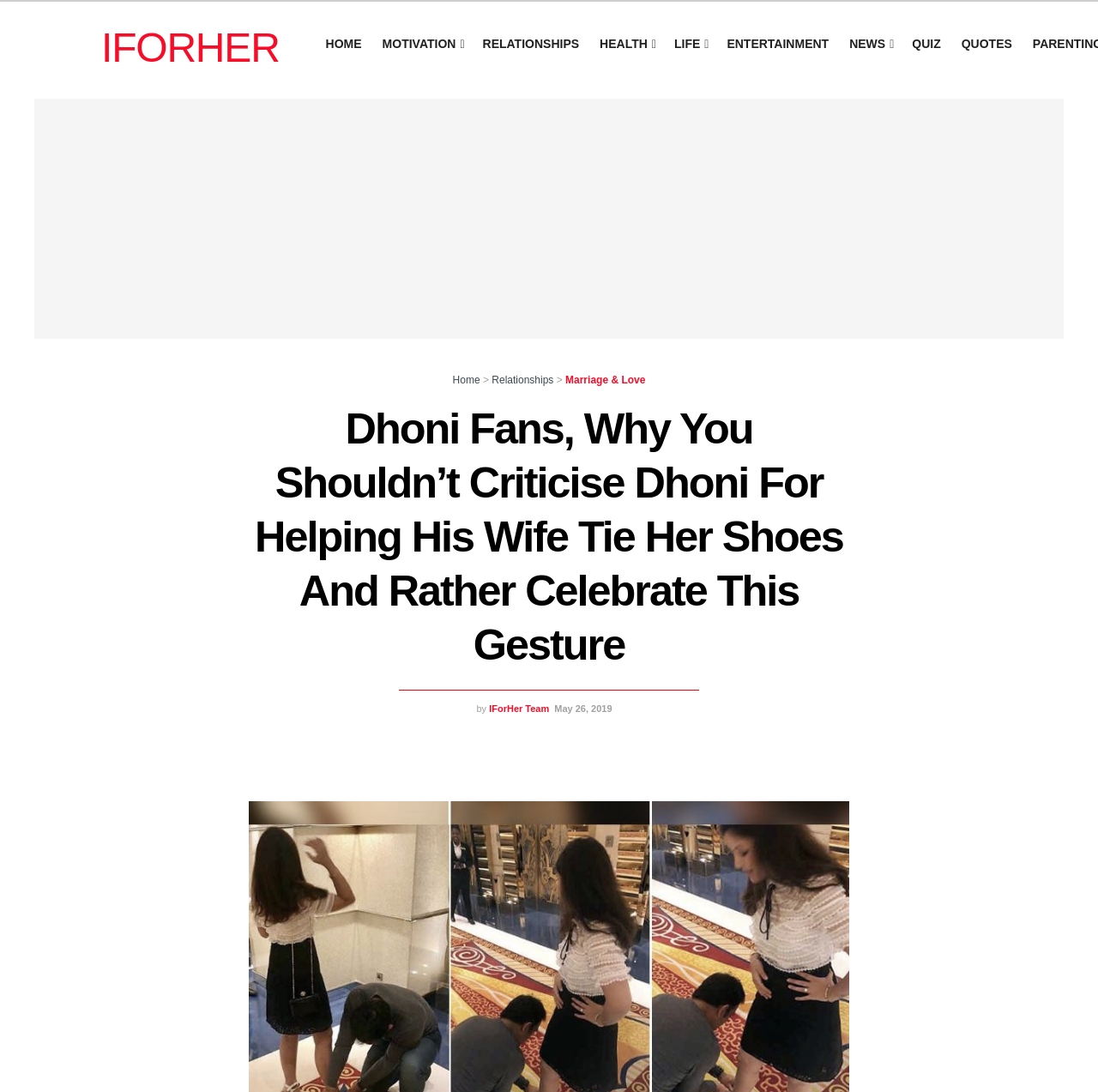Provide the bounding box coordinates for the area that should be clicked to complete the instruction: "go to home page".

[0.287, 0.02, 0.339, 0.06]